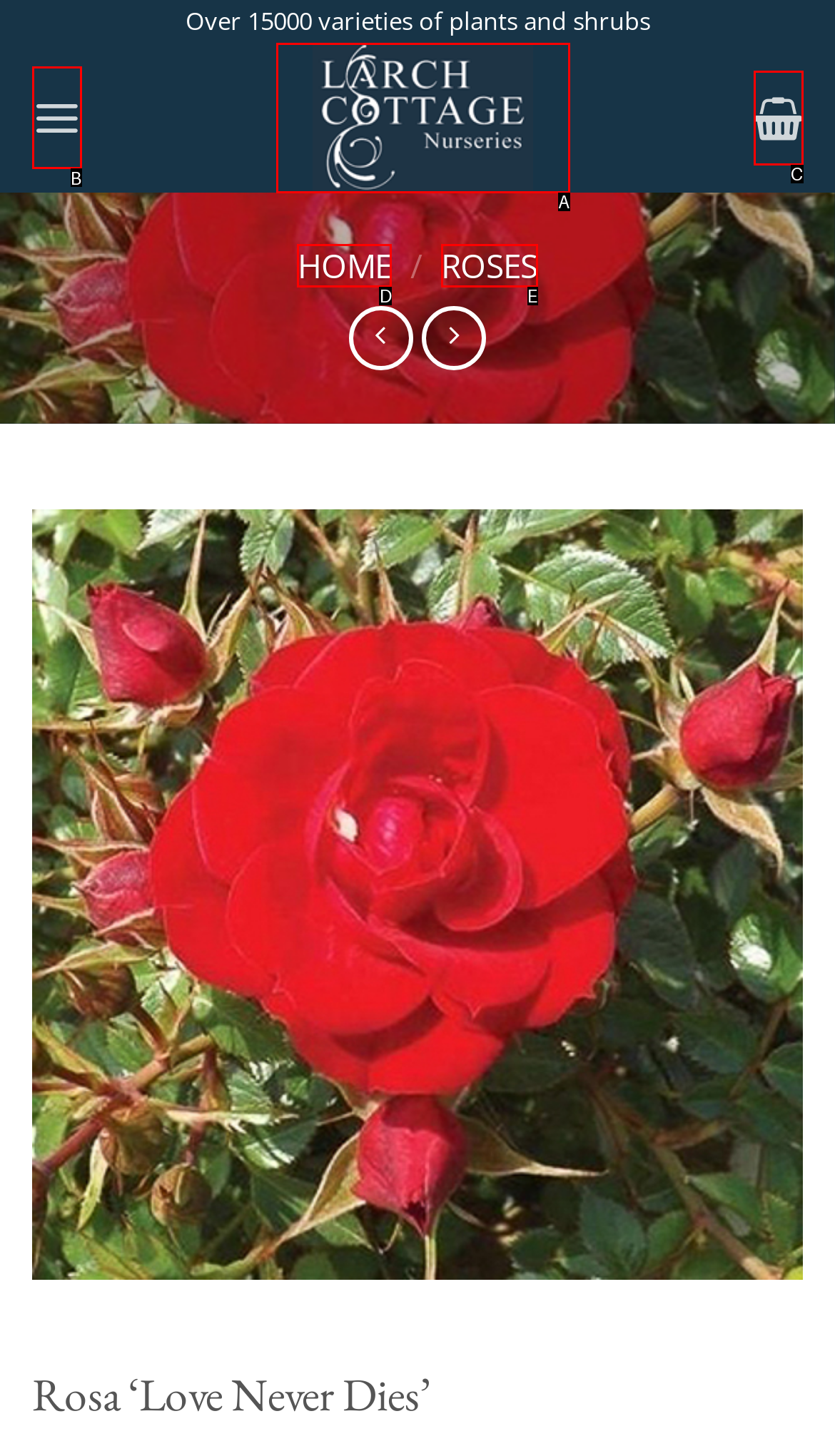Pick the option that best fits the description: title="Basket". Reply with the letter of the matching option directly.

C